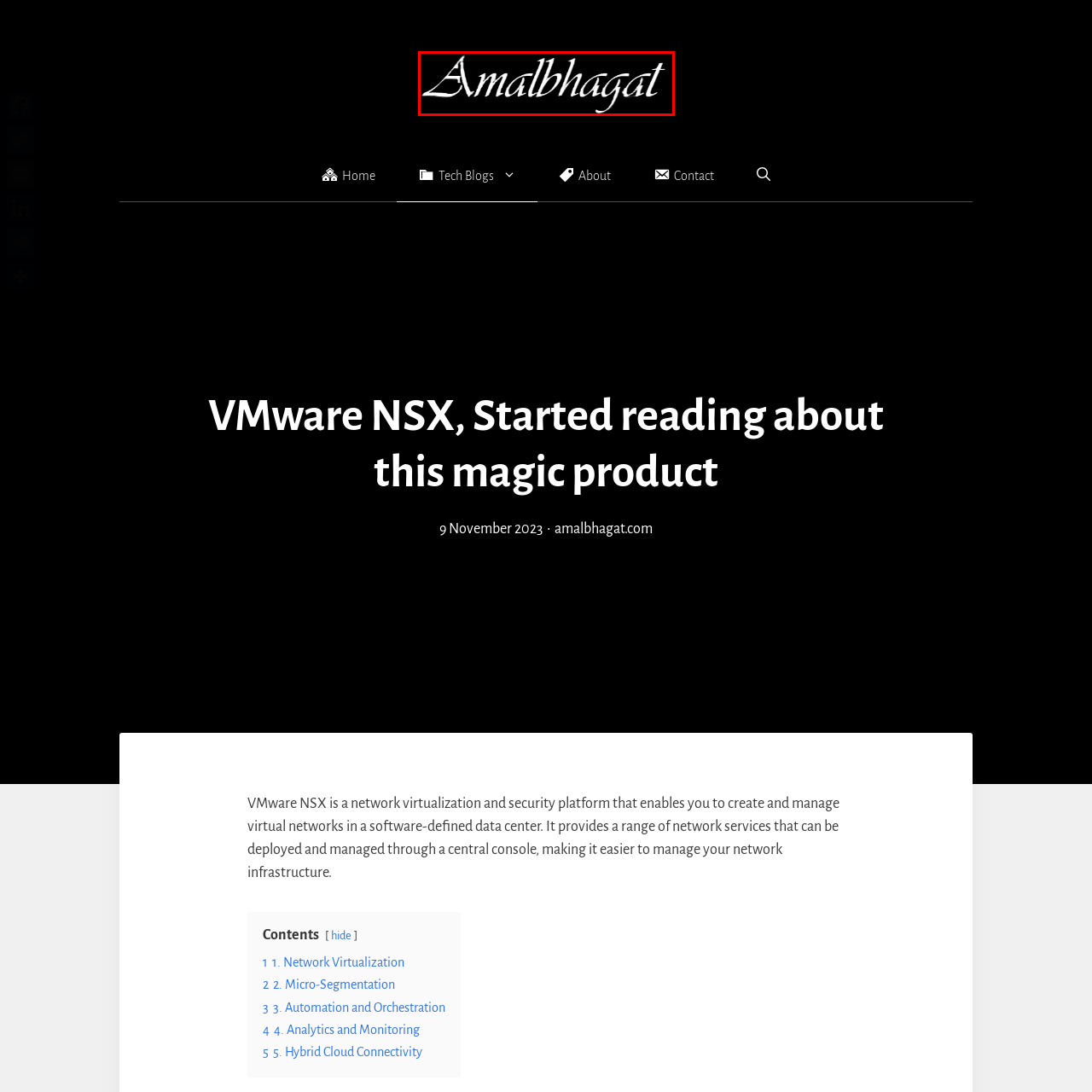Examine the contents within the red bounding box and respond with a single word or phrase: What is the style of the text in the logo?

Elegant script